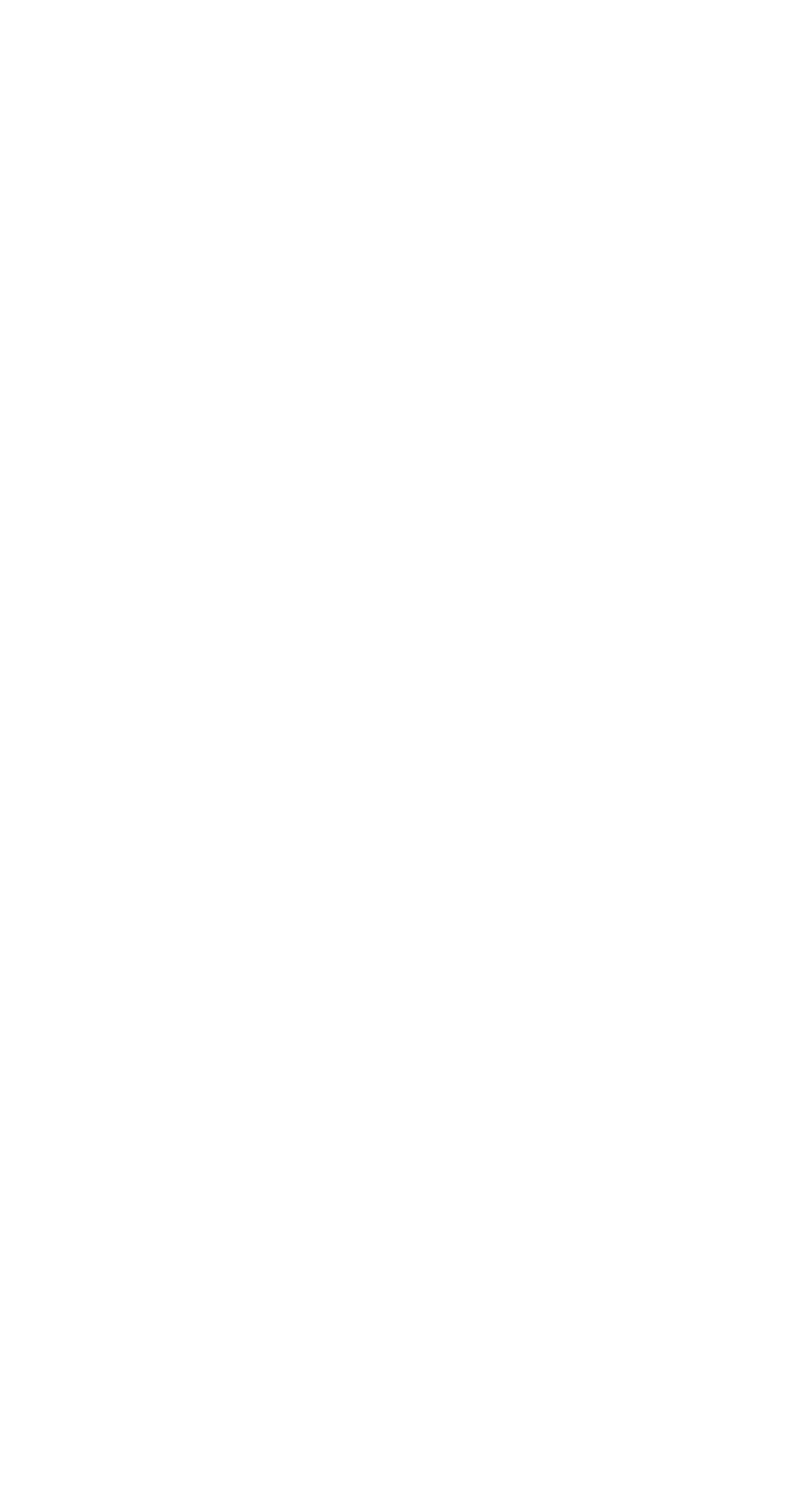Can you identify the bounding box coordinates of the clickable region needed to carry out this instruction: 'Click Katten Muchin Rosenman LLP logo'? The coordinates should be four float numbers within the range of 0 to 1, stated as [left, top, right, bottom].

[0.077, 0.277, 0.923, 0.334]